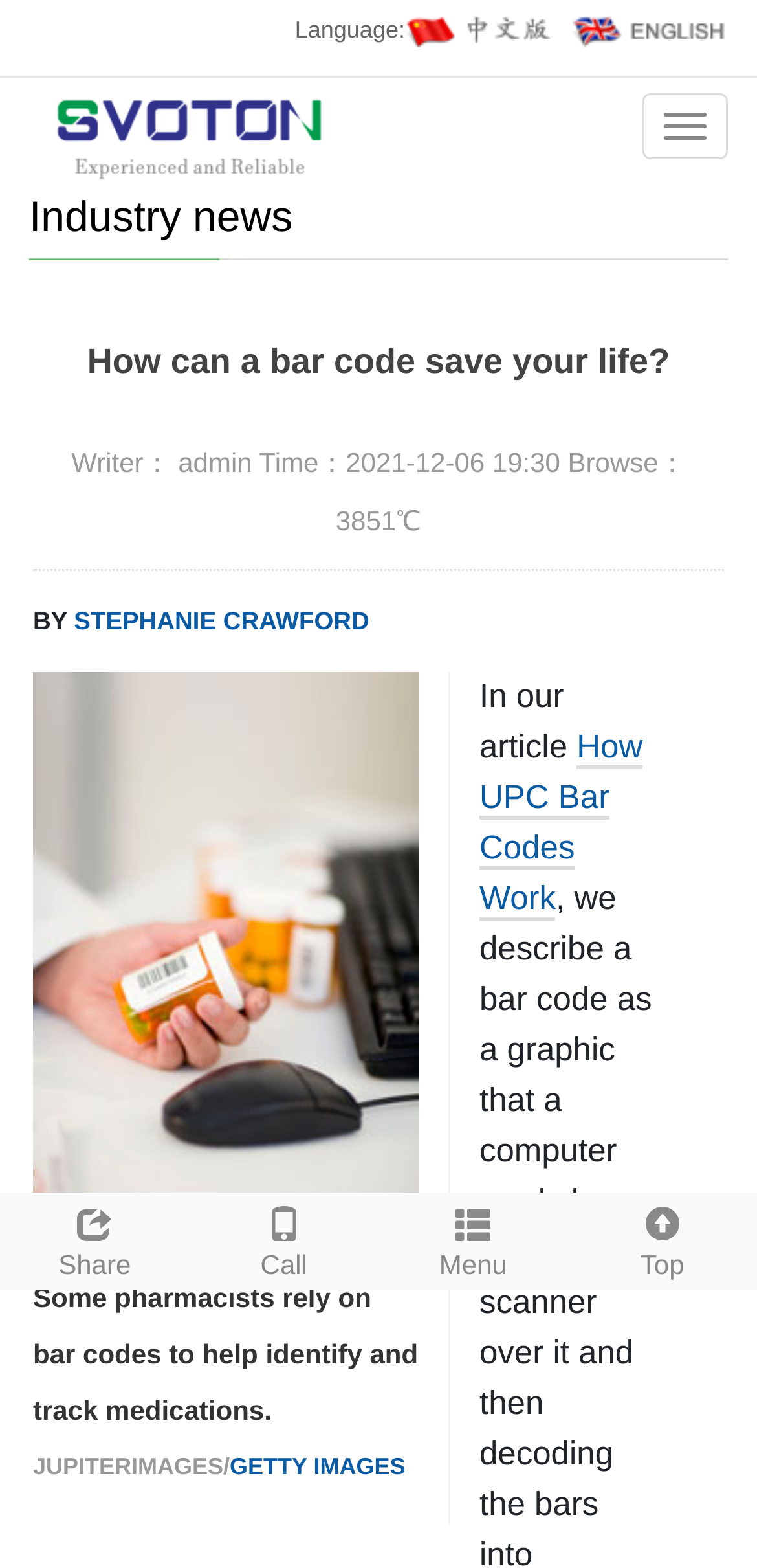What is the language of the webpage?
From the details in the image, answer the question comprehensively.

The language of the webpage is not explicitly stated, but based on the content and the presence of a 'Chinese' language option, it can be inferred that the default language is English.